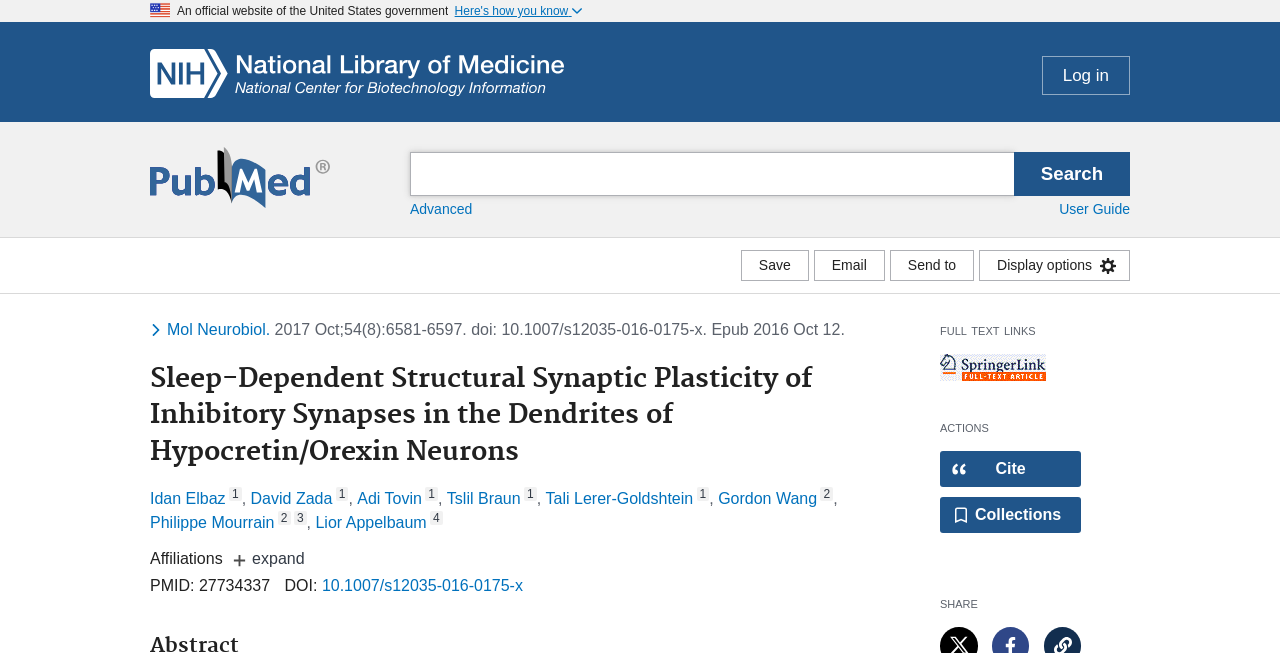What is the publication date of the article?
Examine the image and give a concise answer in one word or a short phrase.

2017 Oct